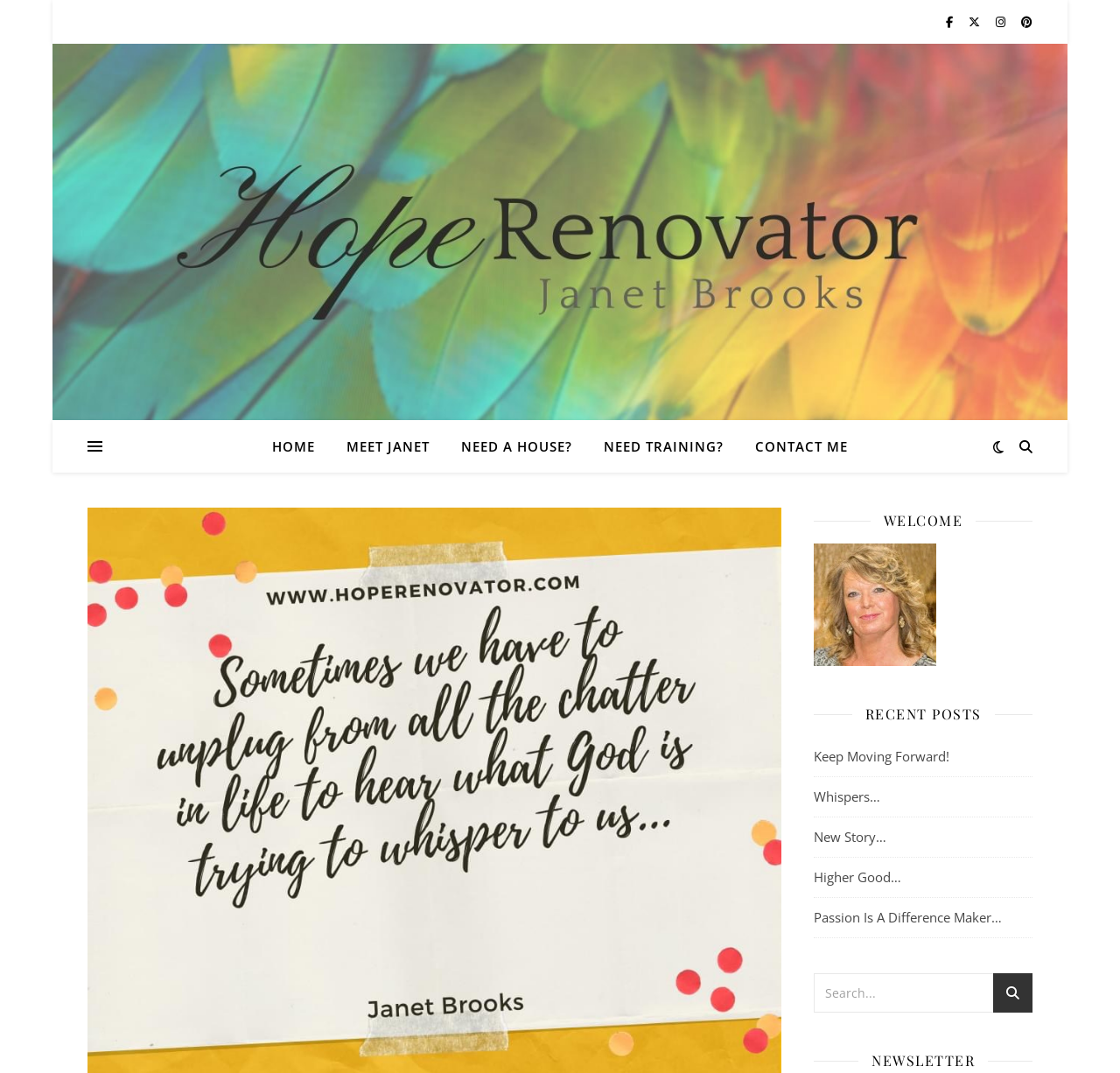Is there a search function?
Please give a detailed answer to the question using the information shown in the image.

I noticed a search box with the placeholder text 'Search...' and a search button, which indicates that the webpage has a search function.